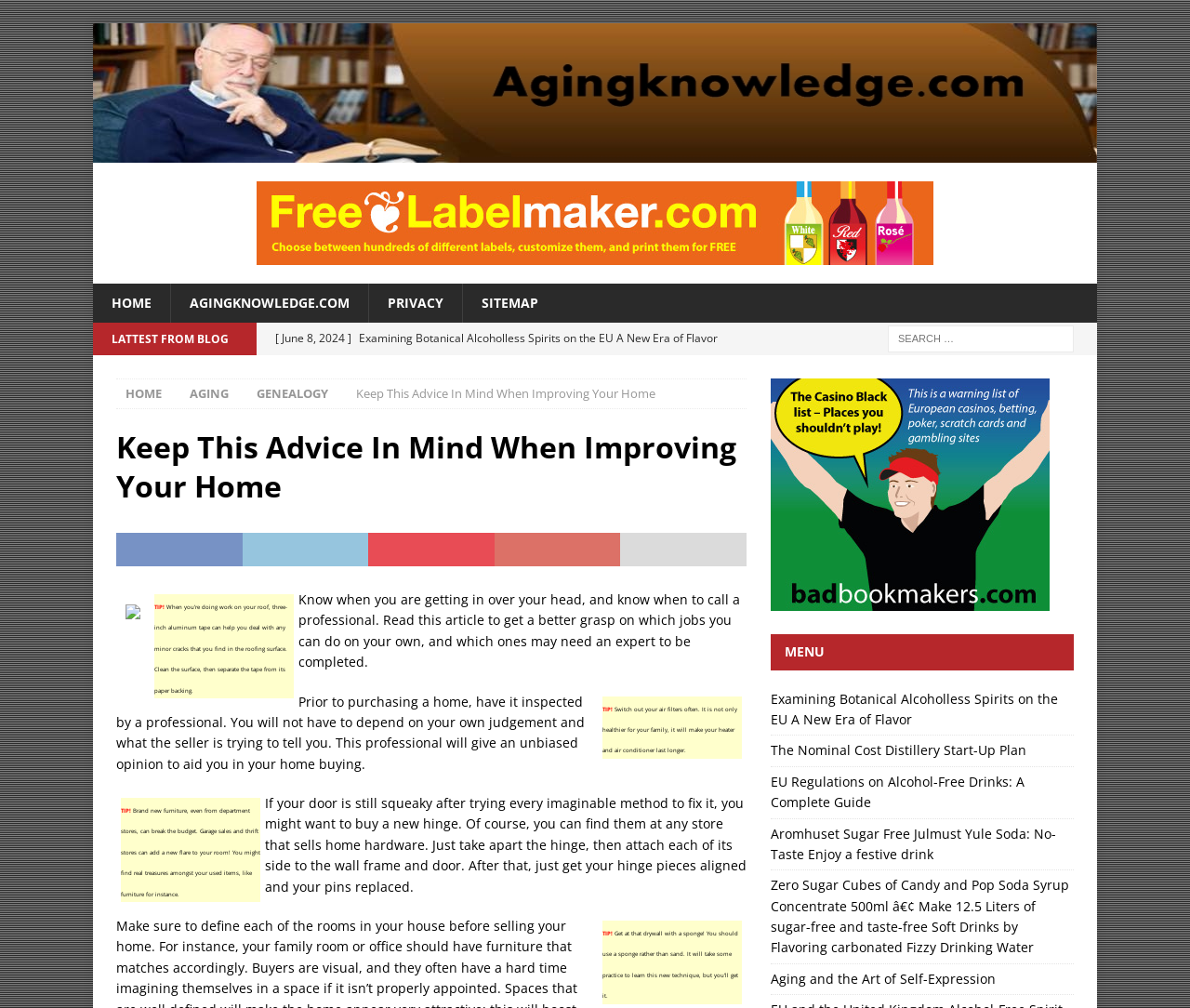Pinpoint the bounding box coordinates of the clickable element to carry out the following instruction: "Explore aging knowledge."

[0.159, 0.382, 0.192, 0.399]